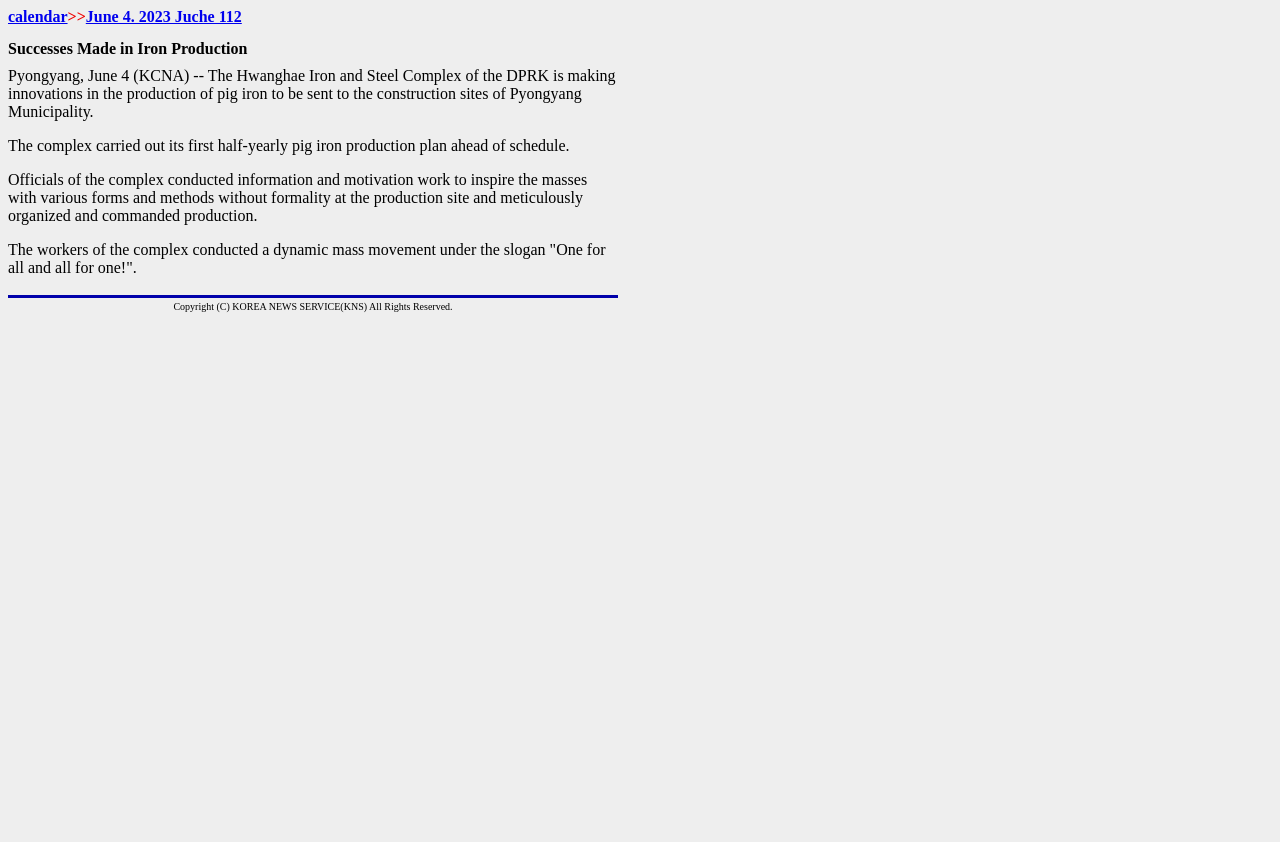What is the copyright information at the bottom of the webpage?
Use the image to give a comprehensive and detailed response to the question.

The copyright information is mentioned at the bottom of the webpage, inside a table cell. It is the last piece of text on the webpage.